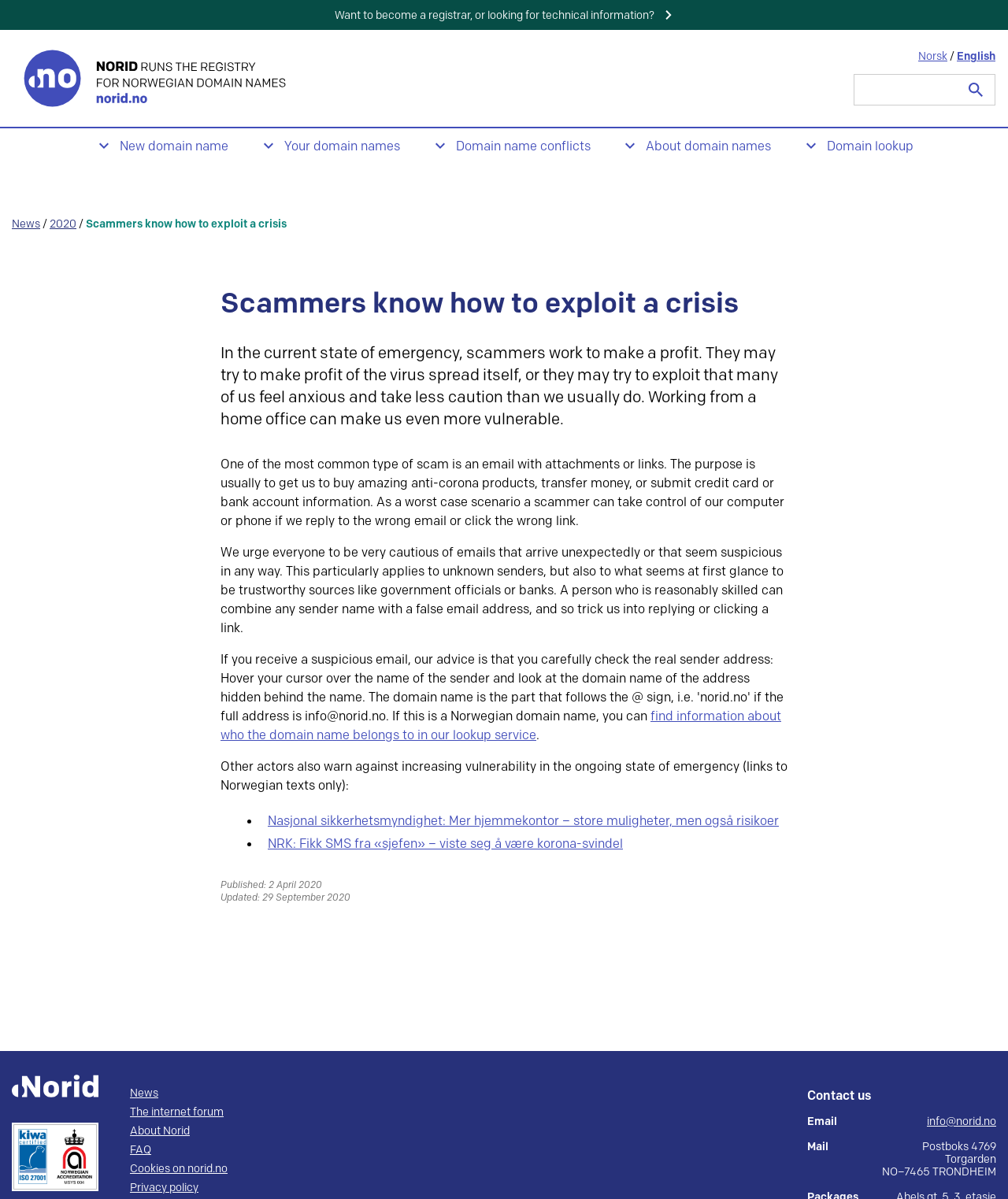What is the name of the organization?
Look at the image and answer the question with a single word or phrase.

Norid